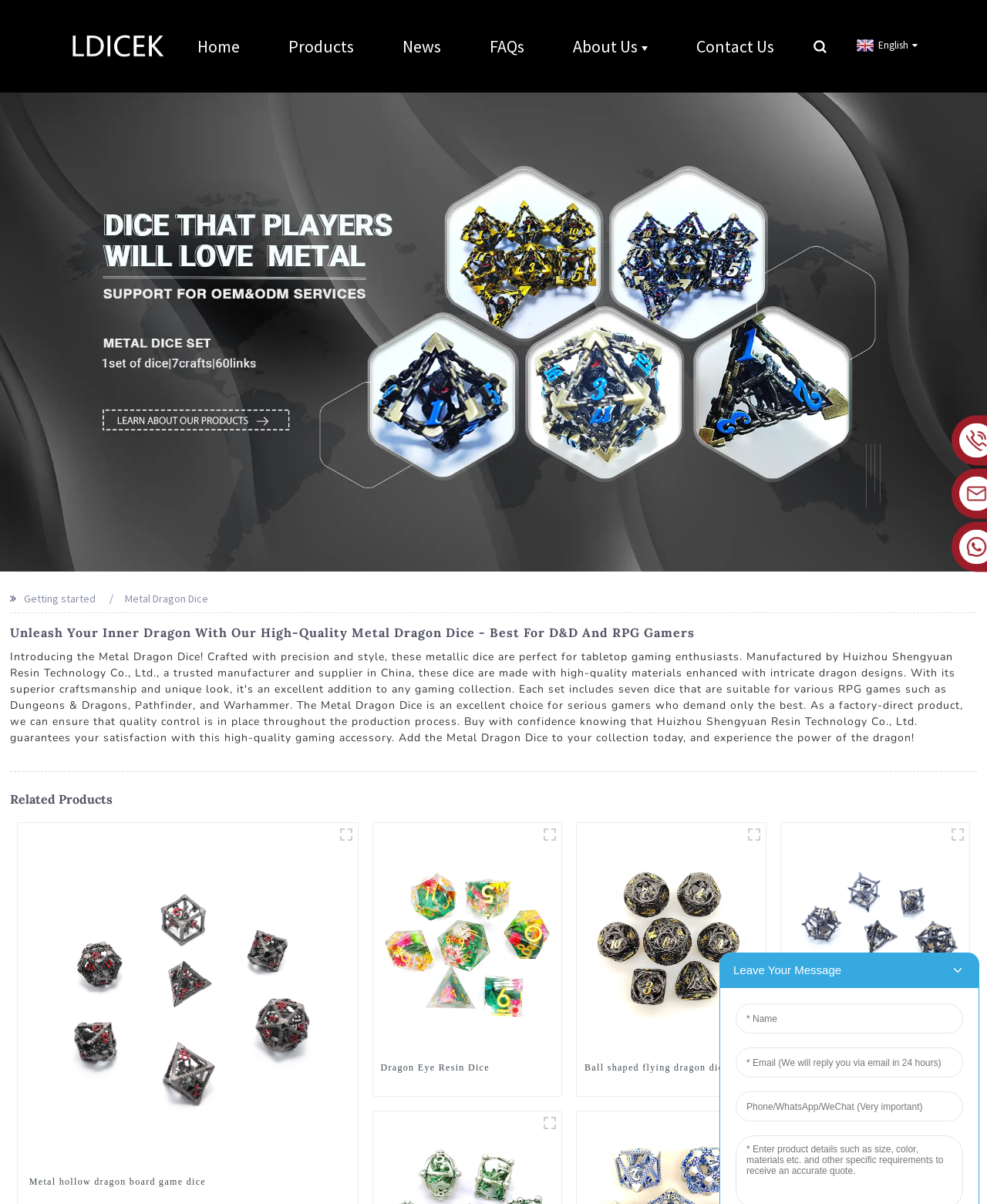Please identify the bounding box coordinates of the clickable area that will fulfill the following instruction: "Check 'Dragon Eye Resin Dice (1)' product". The coordinates should be in the format of four float numbers between 0 and 1, i.e., [left, top, right, bottom].

[0.378, 0.774, 0.569, 0.786]